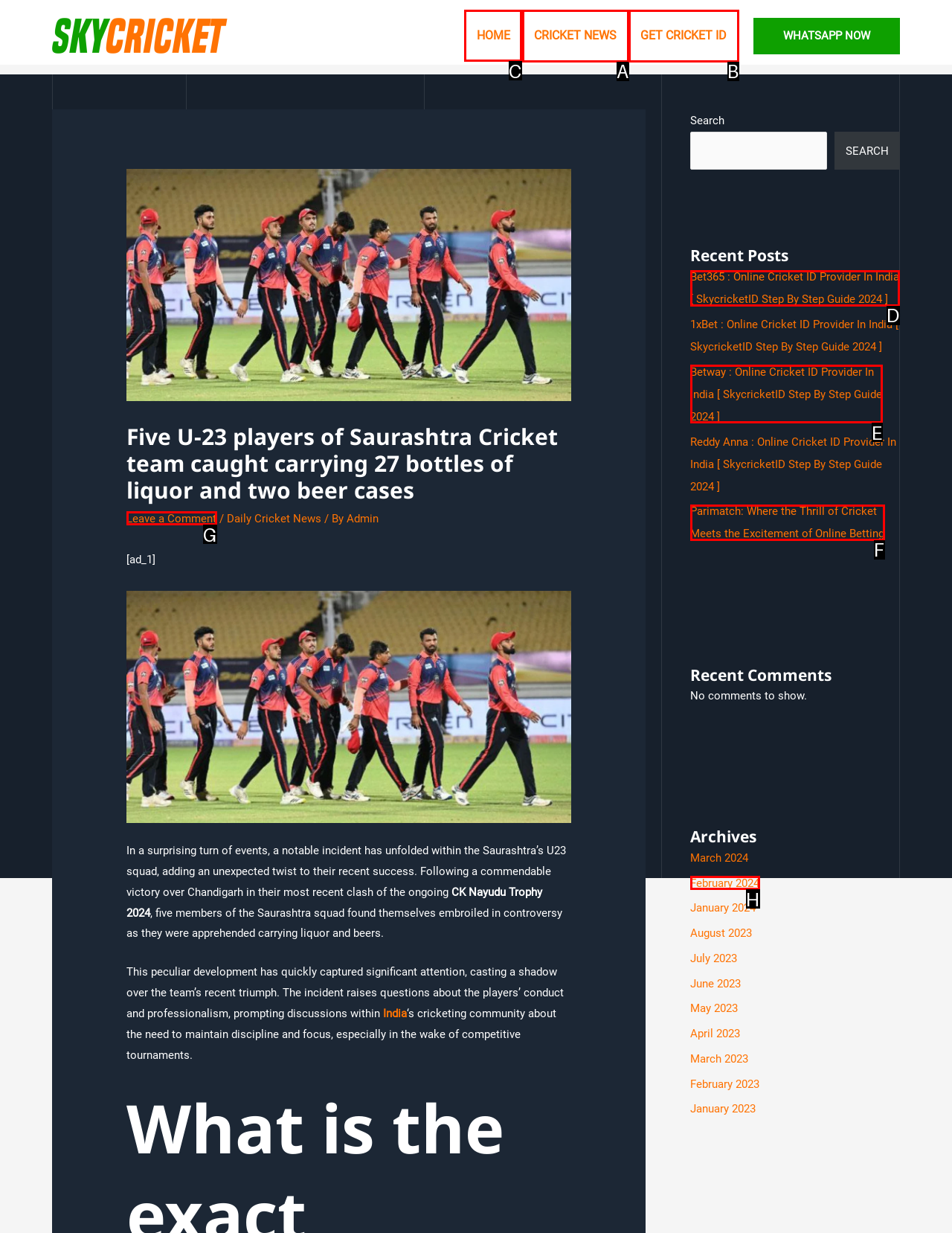Choose the letter of the option that needs to be clicked to perform the task: Check out the story image. Answer with the letter.

None